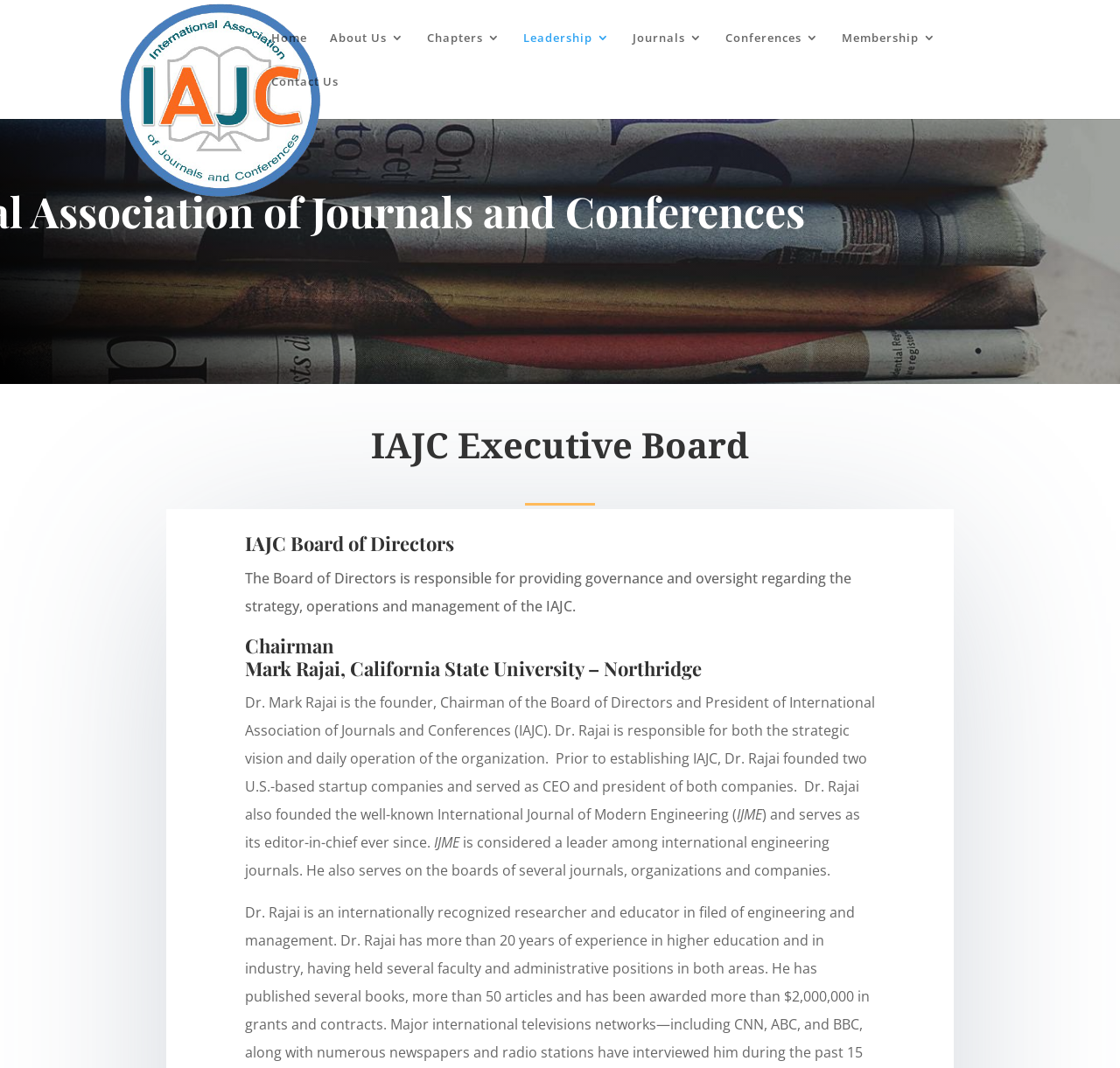Can you find the bounding box coordinates for the UI element given this description: "Contact Us"? Provide the coordinates as four float numbers between 0 and 1: [left, top, right, bottom].

[0.242, 0.07, 0.302, 0.111]